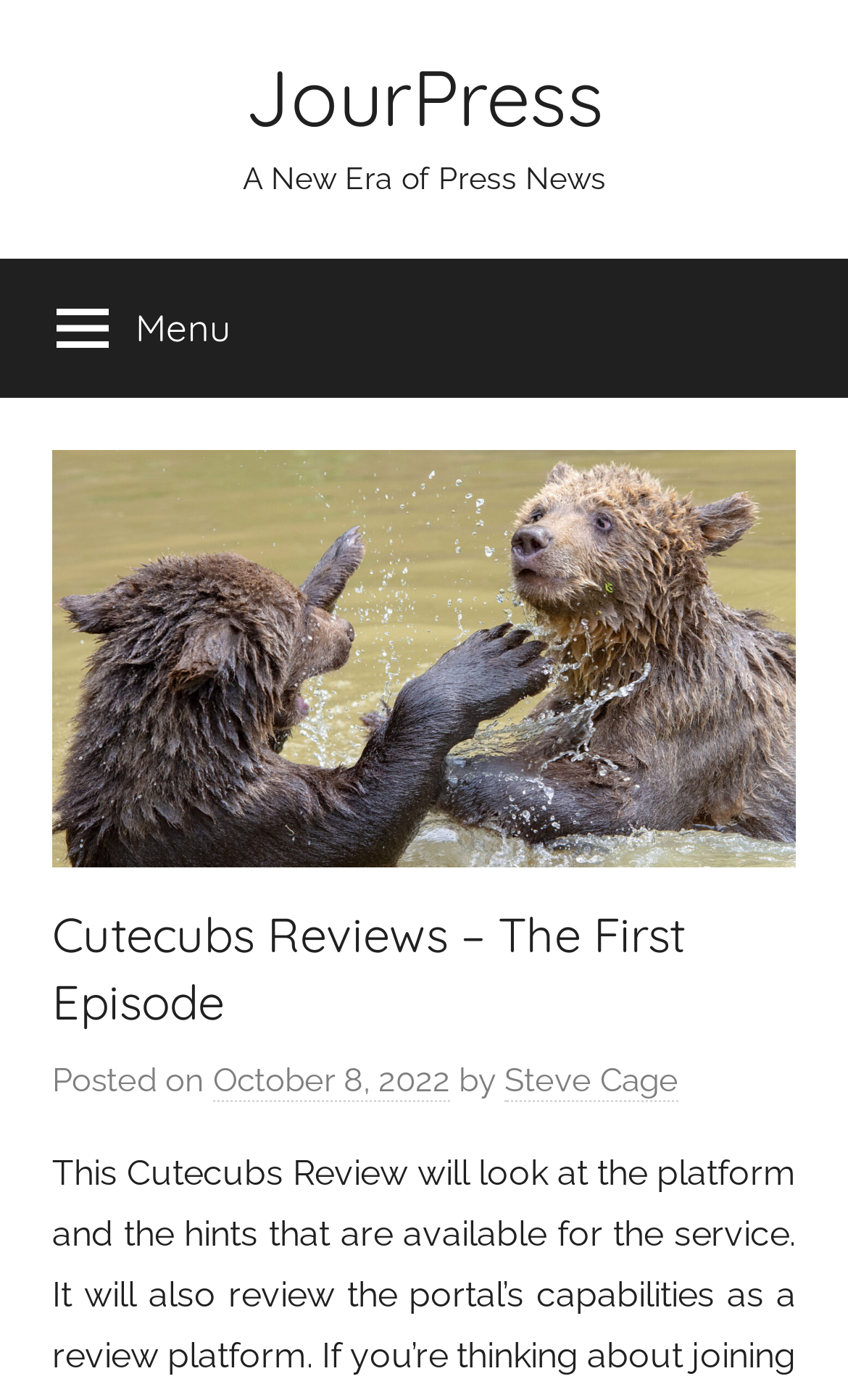Based on the image, provide a detailed response to the question:
What is the category of the current article?

The category of the current article can be inferred from the static text 'A New Era of Press News' at the top of the webpage, which suggests that the article is related to press news.